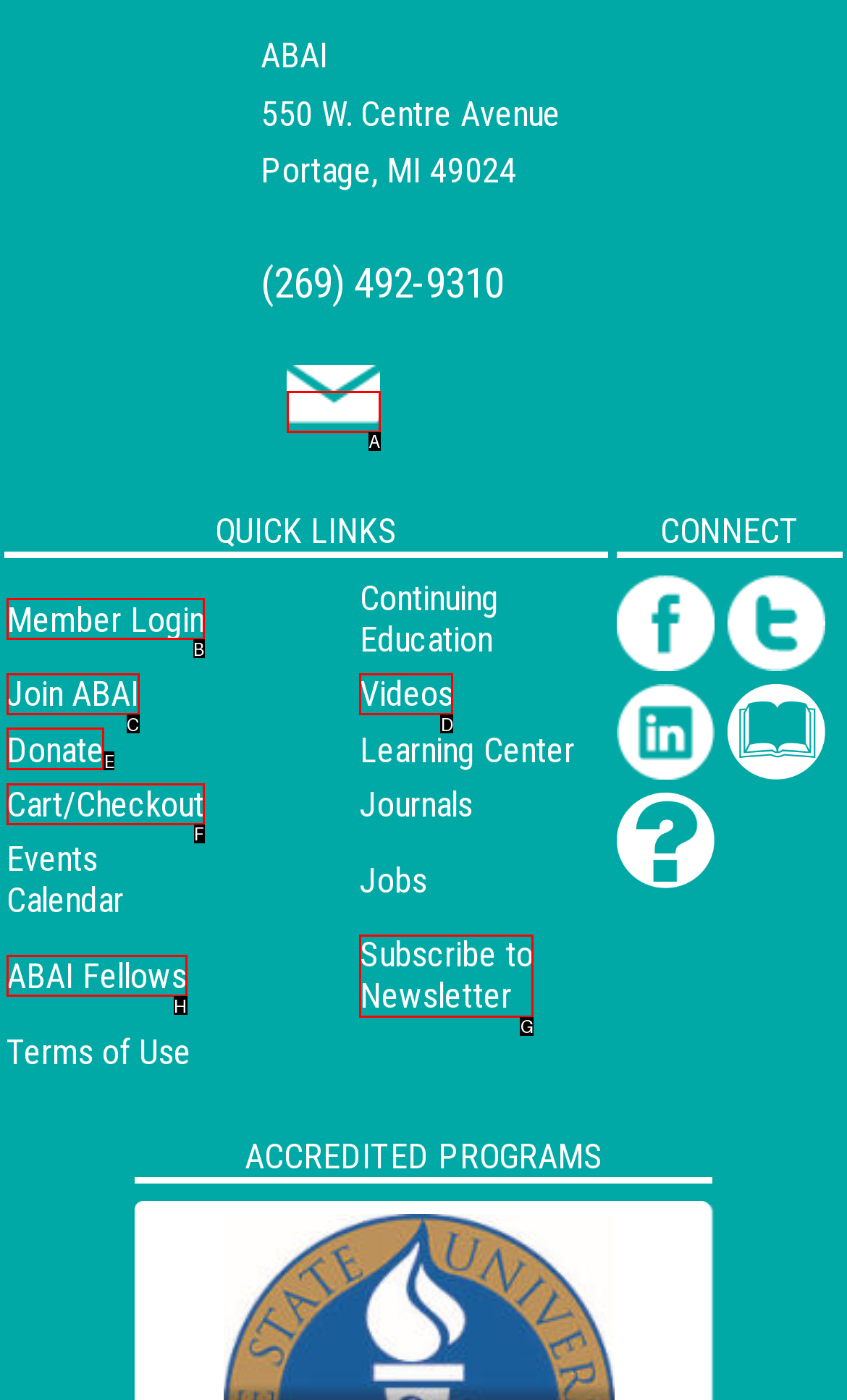Given the task: Click the 'Donate' link, indicate which boxed UI element should be clicked. Provide your answer using the letter associated with the correct choice.

E